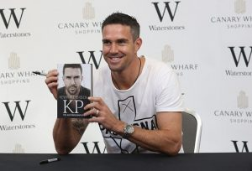Where is the promotional event taking place?
Answer the question with a single word or phrase derived from the image.

Canary Wharf Shopping in London